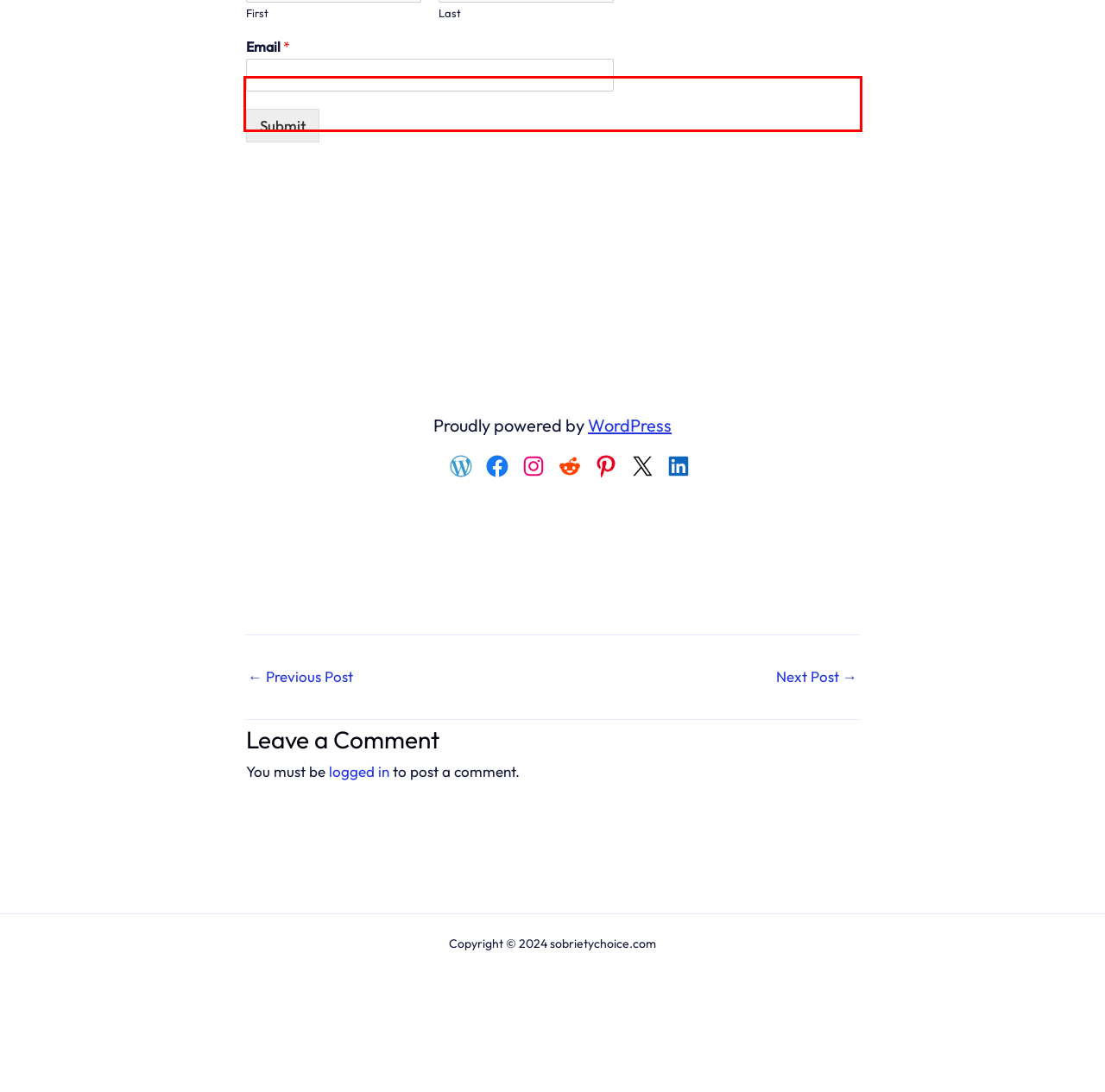Using the provided screenshot of a webpage, recognize the text inside the red rectangle bounding box by performing OCR.

While moderate consumption of certain types of alcohol might have some health benefits, any potential benefits must be weighed against the risks.